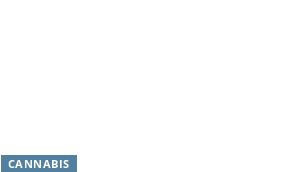What is the theme of the webpage?
Please answer the question with a single word or phrase, referencing the image.

Cannabis